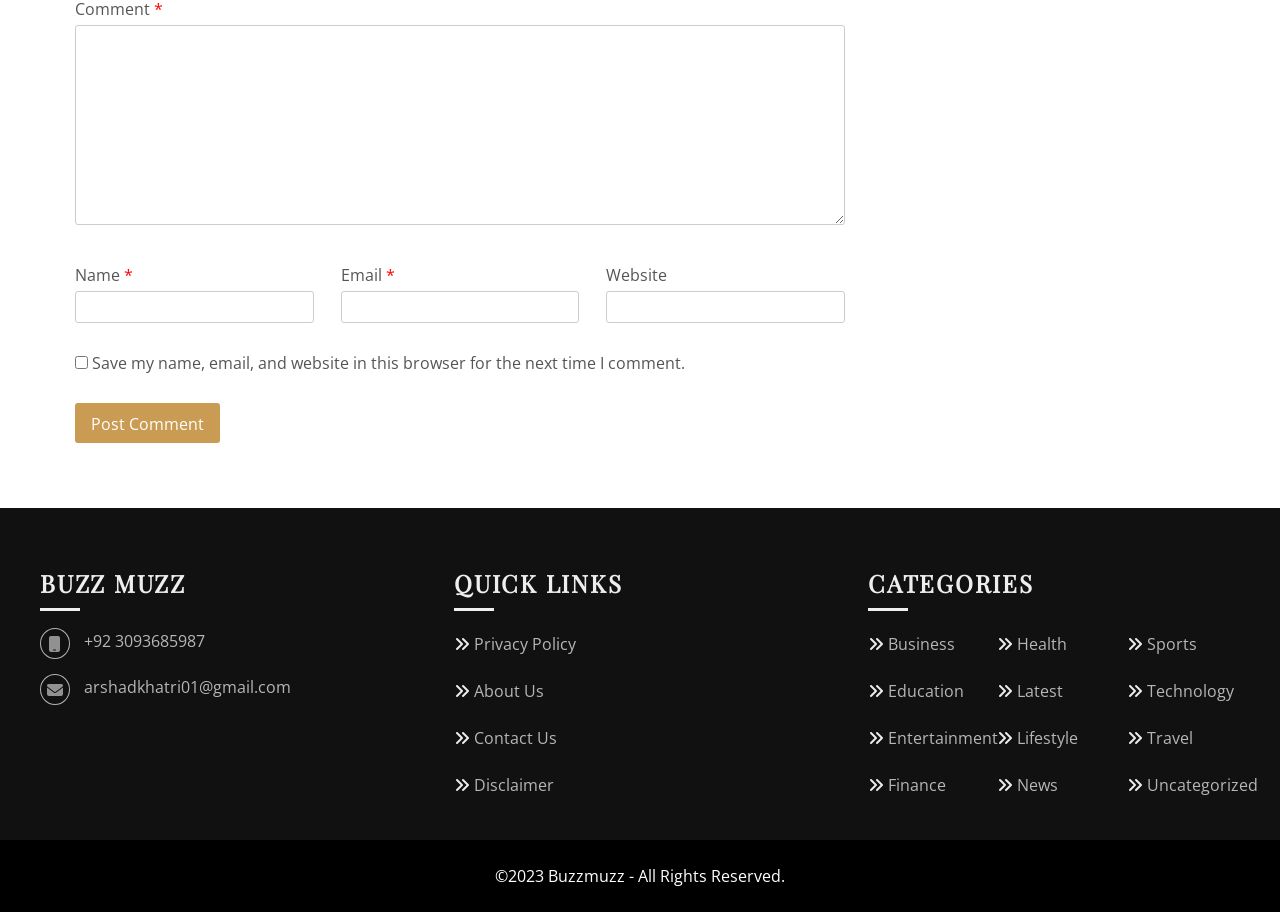Given the element description: "Menu Button", predict the bounding box coordinates of this UI element. The coordinates must be four float numbers between 0 and 1, given as [left, top, right, bottom].

None